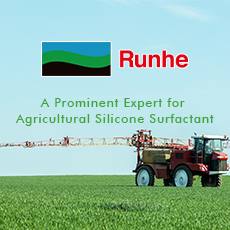What is the name of the company displayed in the top left corner?
Please provide a single word or phrase as your answer based on the image.

Runhe